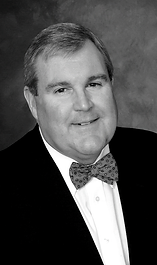Illustrate the scene in the image with a detailed description.

This image features a man with a friendly smile, dressed in formal attire, wearing a distinctive polka-dot bow tie. The black-and-white photograph emphasizes his approachable demeanor, capturing a moment that reflects warmth and professionalism. The background is softly blurred, drawing attention to his face and the details of his bow tie. This image is part of a promotional context related to the works of Harry Baldwin, who is noted for celebrating seniors and their contributions through storytelling. The accompanying text suggests a connection to the themes of memory and appreciation in aging, aligning with the author's mission to encourage valuing time with loved ones.